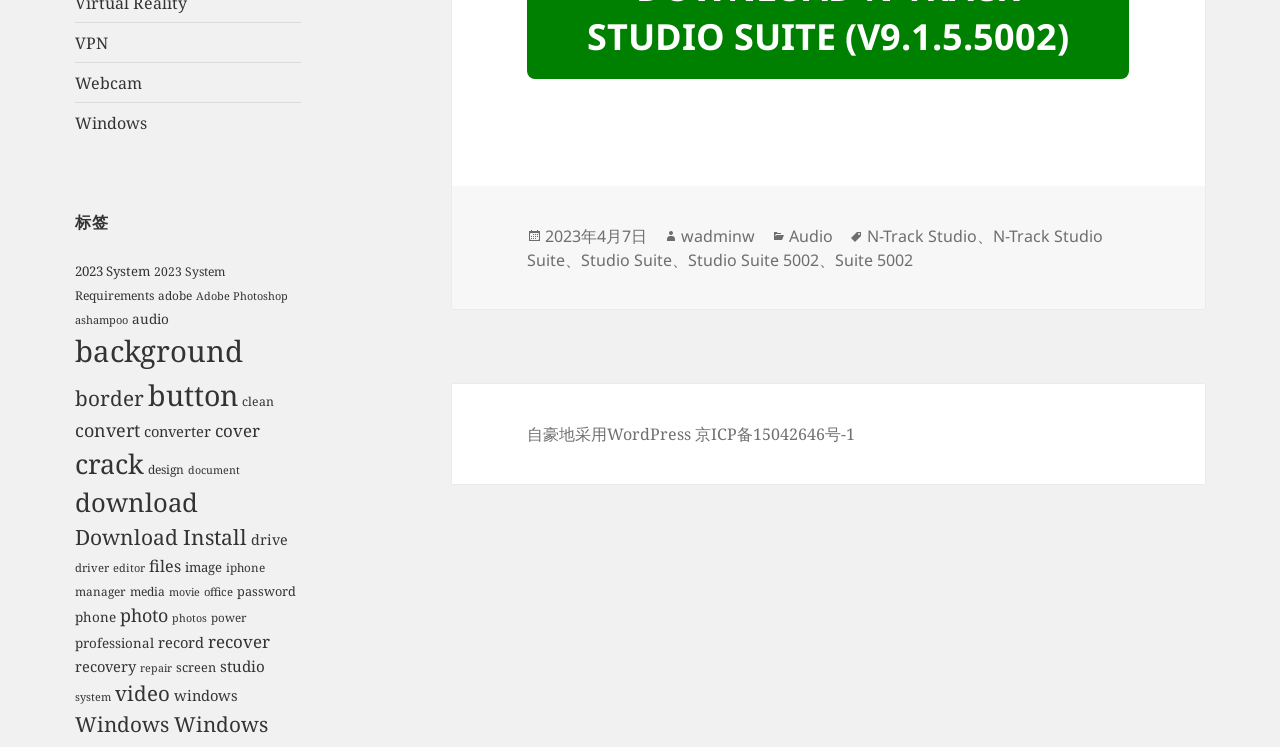Please provide a brief answer to the following inquiry using a single word or phrase:
How many links are there in the webpage?

43